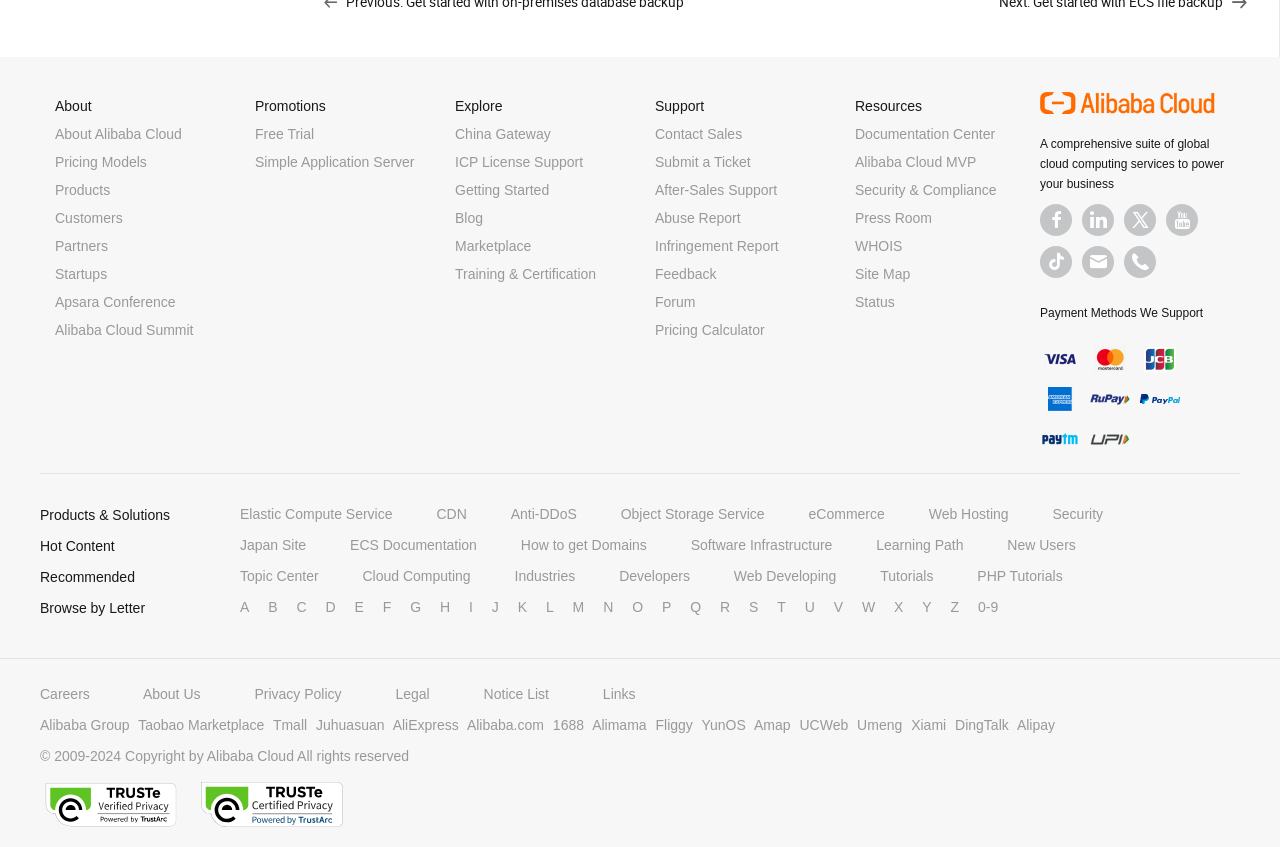Using the format (top-left x, top-left y, bottom-right x, bottom-right y), provide the bounding box coordinates for the described UI element. All values should be floating point numbers between 0 and 1: Can succulents survive in winter?

None